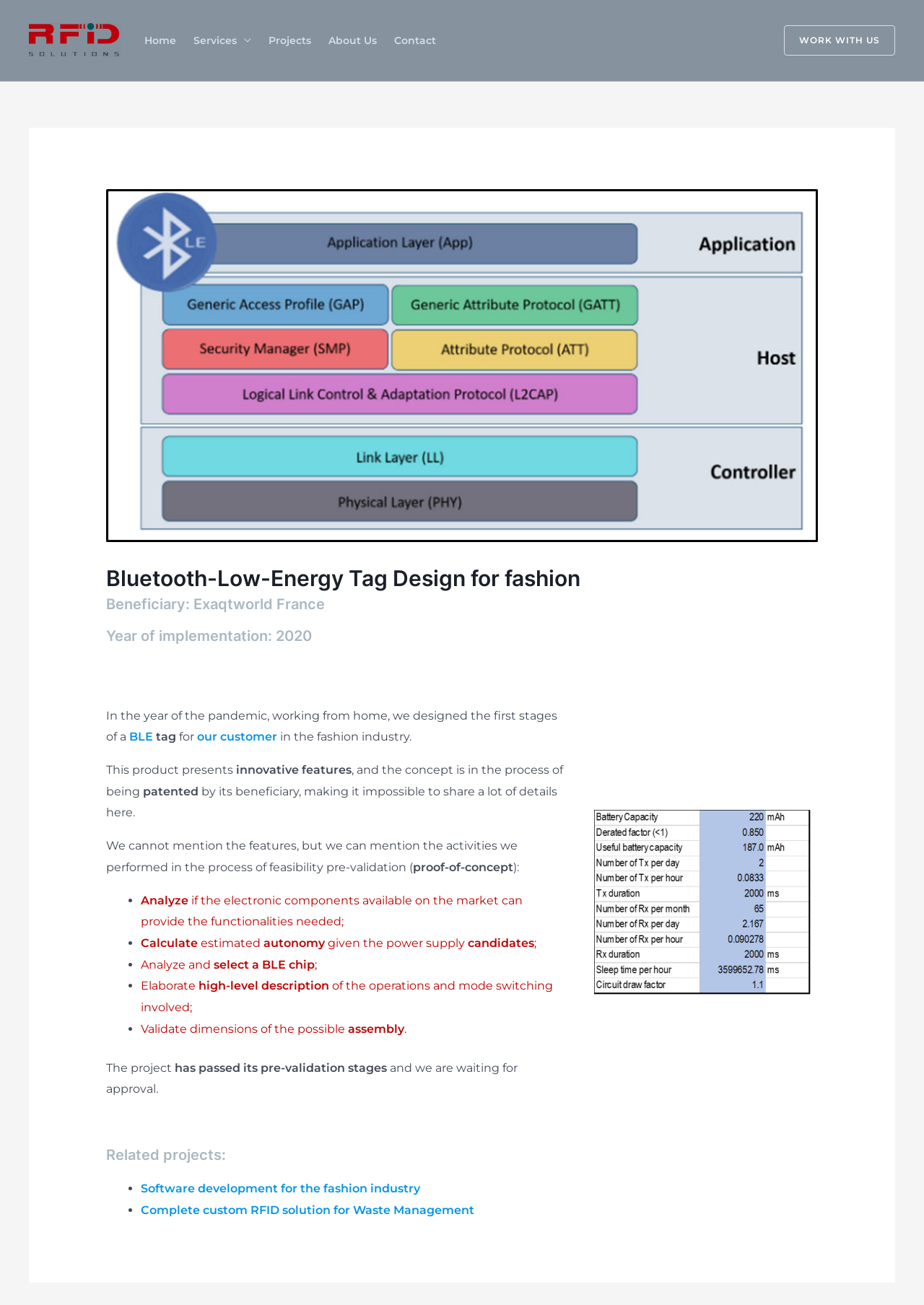With reference to the screenshot, provide a detailed response to the question below:
What is the topic of the first related project?

The answer can be found in the related projects section of the webpage, where the first project is listed as 'Software development for the fashion industry'.